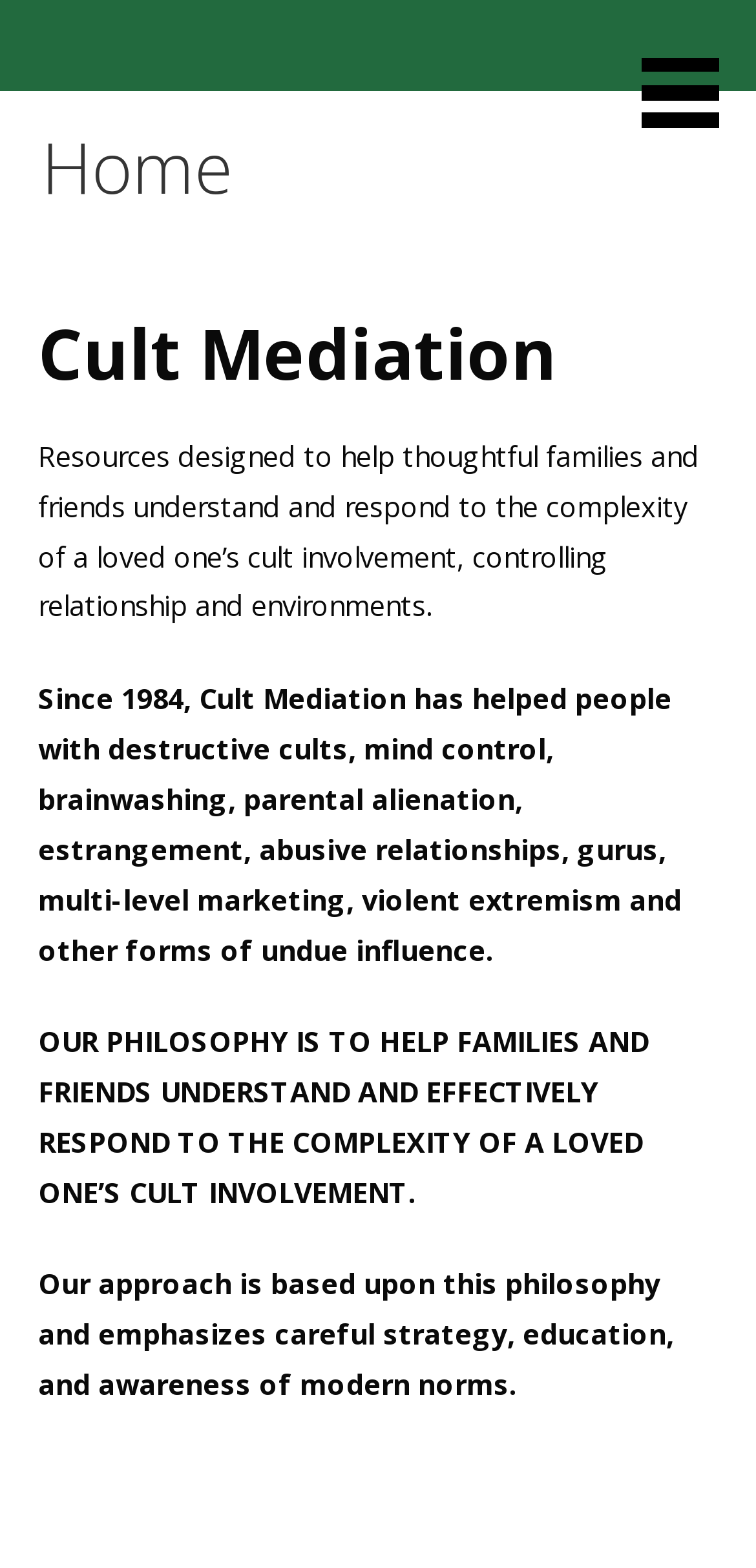Based on the element description: "Cult Mediation", identify the UI element and provide its bounding box coordinates. Use four float numbers between 0 and 1, [left, top, right, bottom].

[0.045, 0.033, 0.565, 0.081]